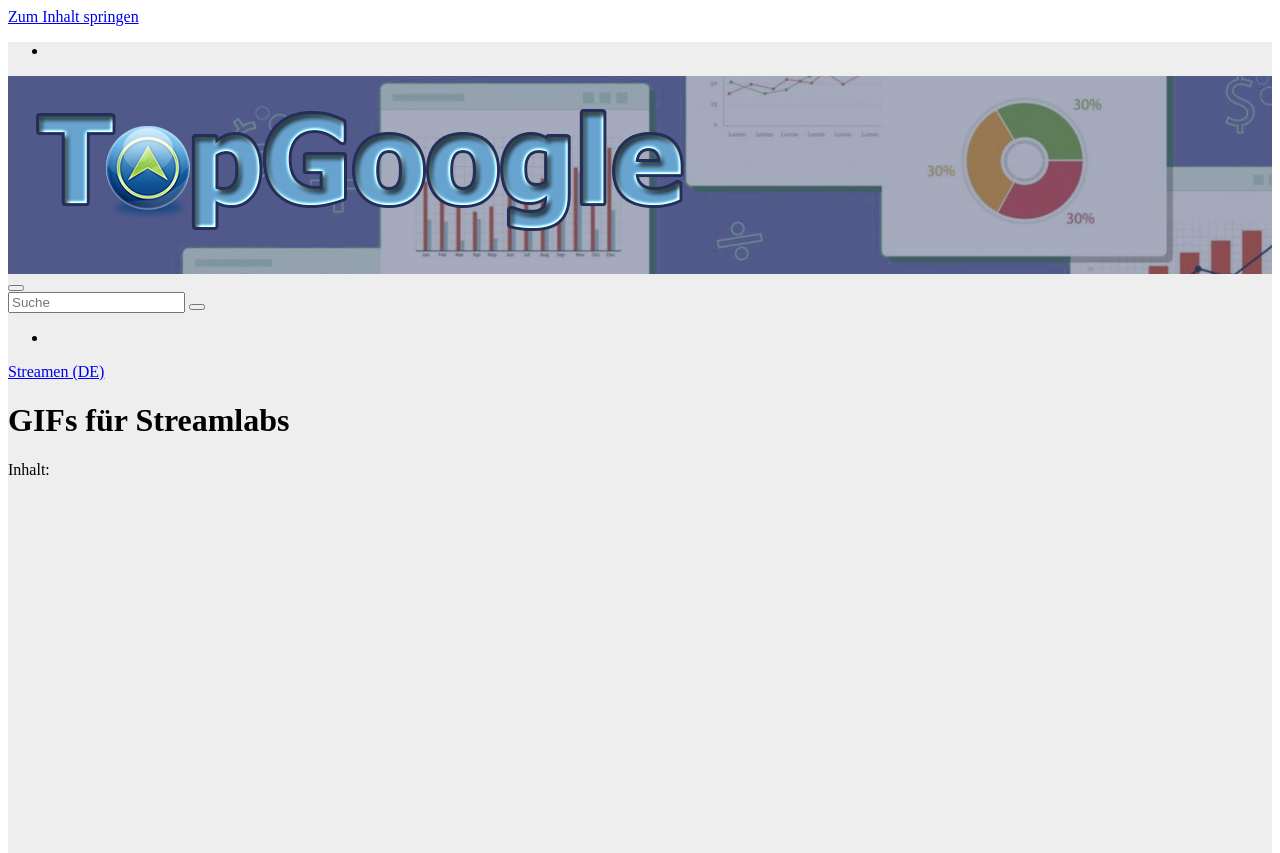Can you find and generate the webpage's heading?

GIFs für Streamlabs